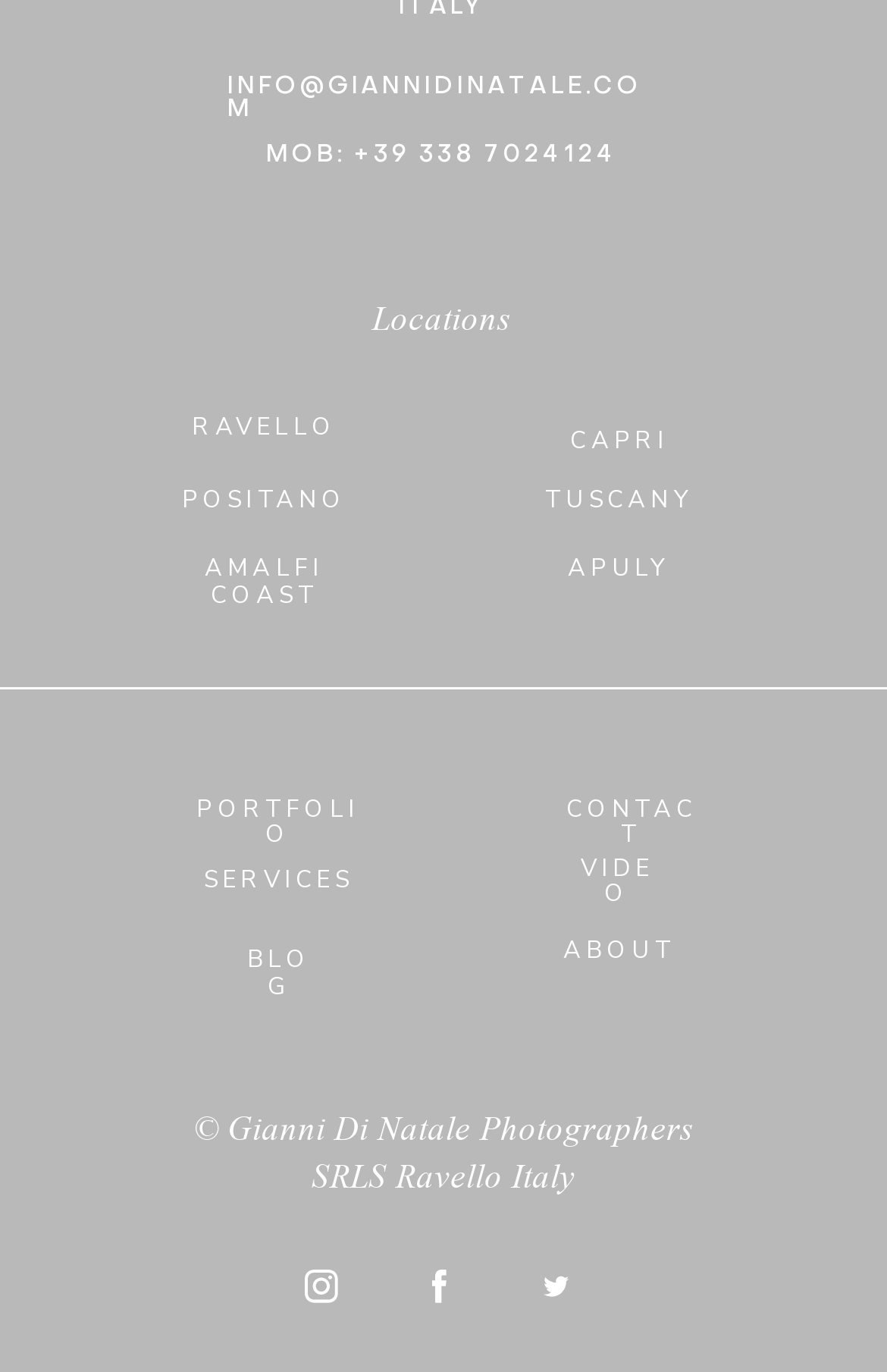What is the email address listed?
Refer to the screenshot and respond with a concise word or phrase.

INFO@GIANNIDINATALE.COM